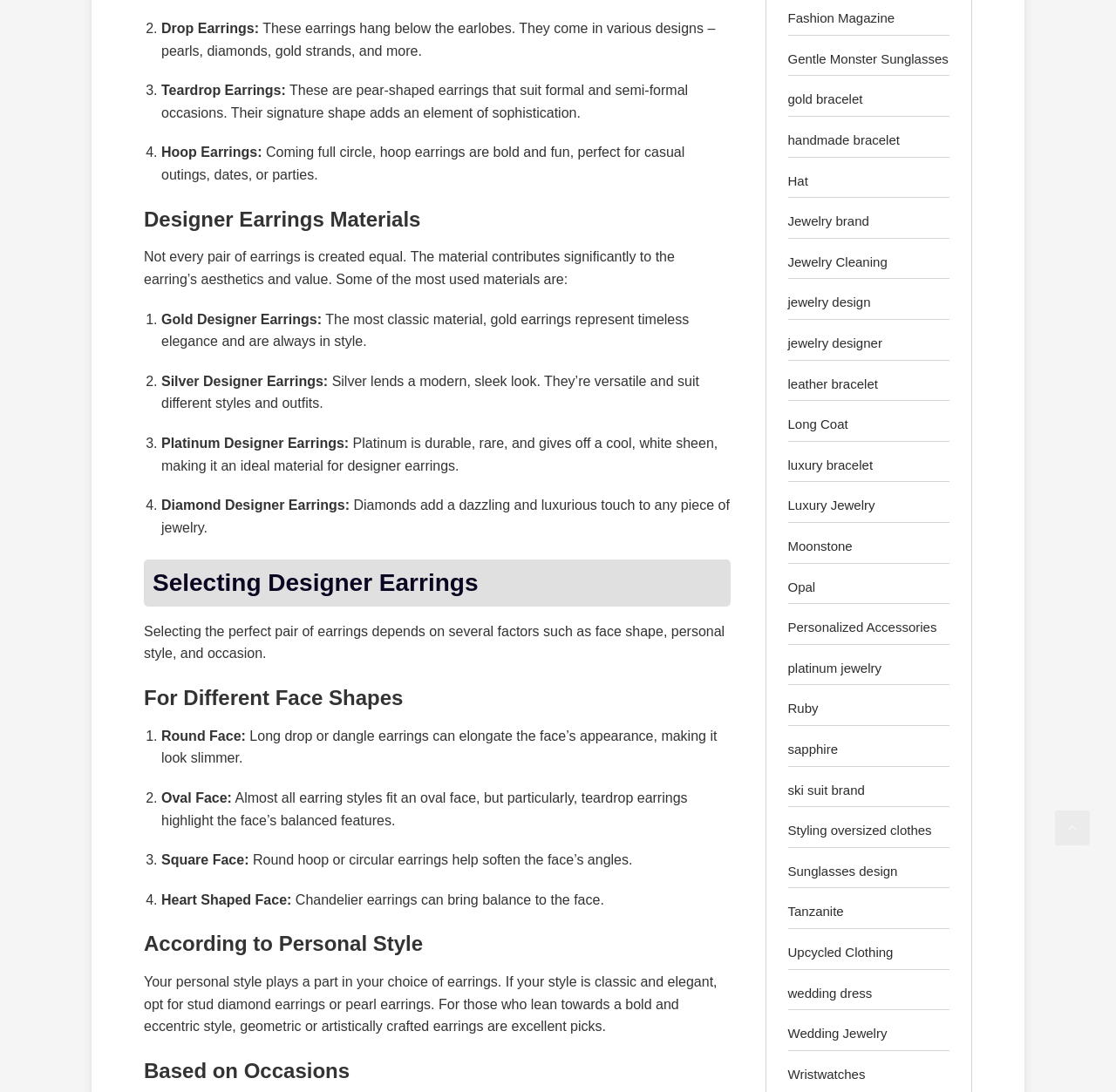Bounding box coordinates must be specified in the format (top-left x, top-left y, bottom-right x, bottom-right y). All values should be floating point numbers between 0 and 1. What are the bounding box coordinates of the UI element described as: platinum jewelry

[0.706, 0.605, 0.79, 0.618]